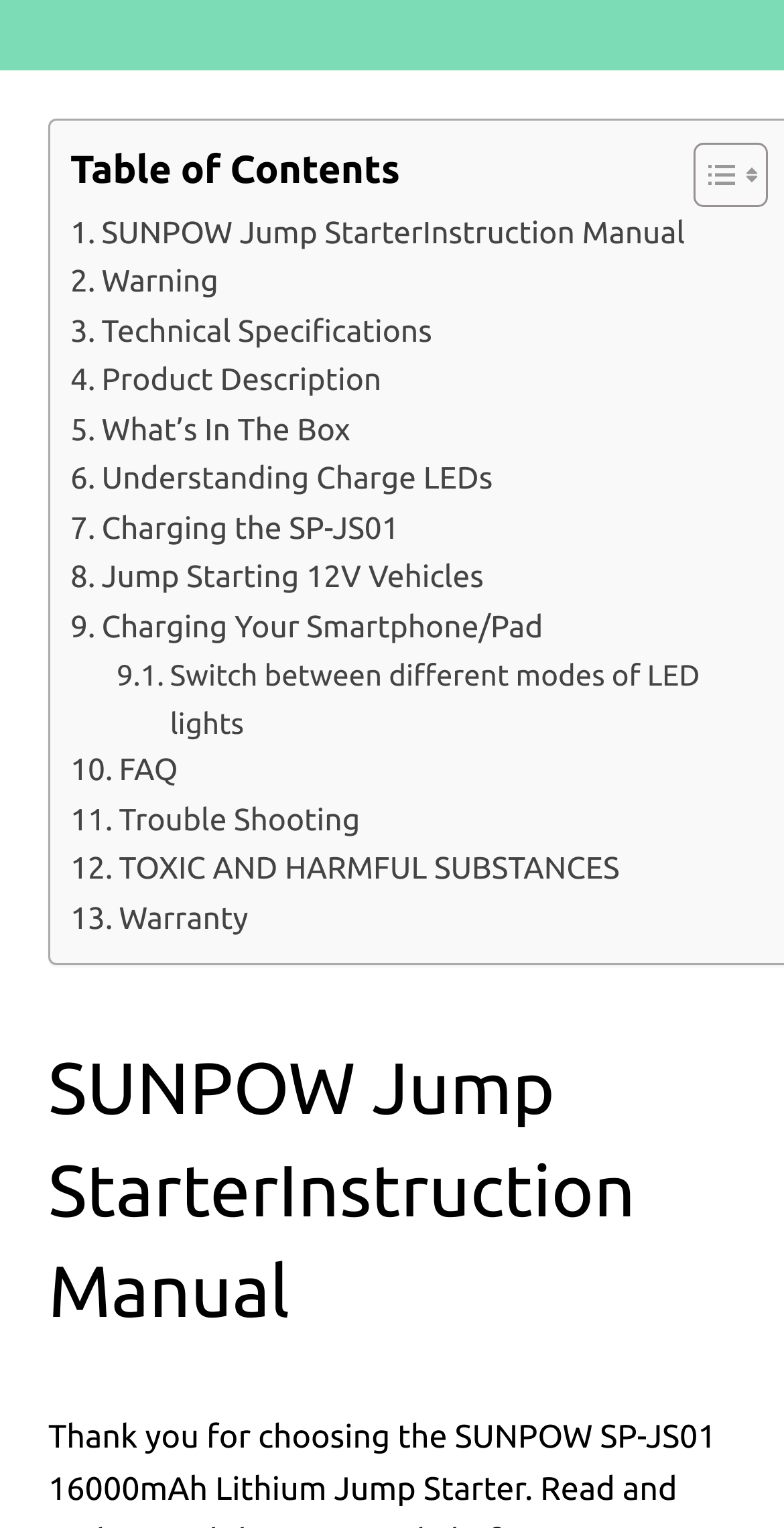Given the element description Product Description, identify the bounding box coordinates for the UI element on the webpage screenshot. The format should be (top-left x, top-left y, bottom-right x, bottom-right y), with values between 0 and 1.

[0.09, 0.233, 0.487, 0.265]